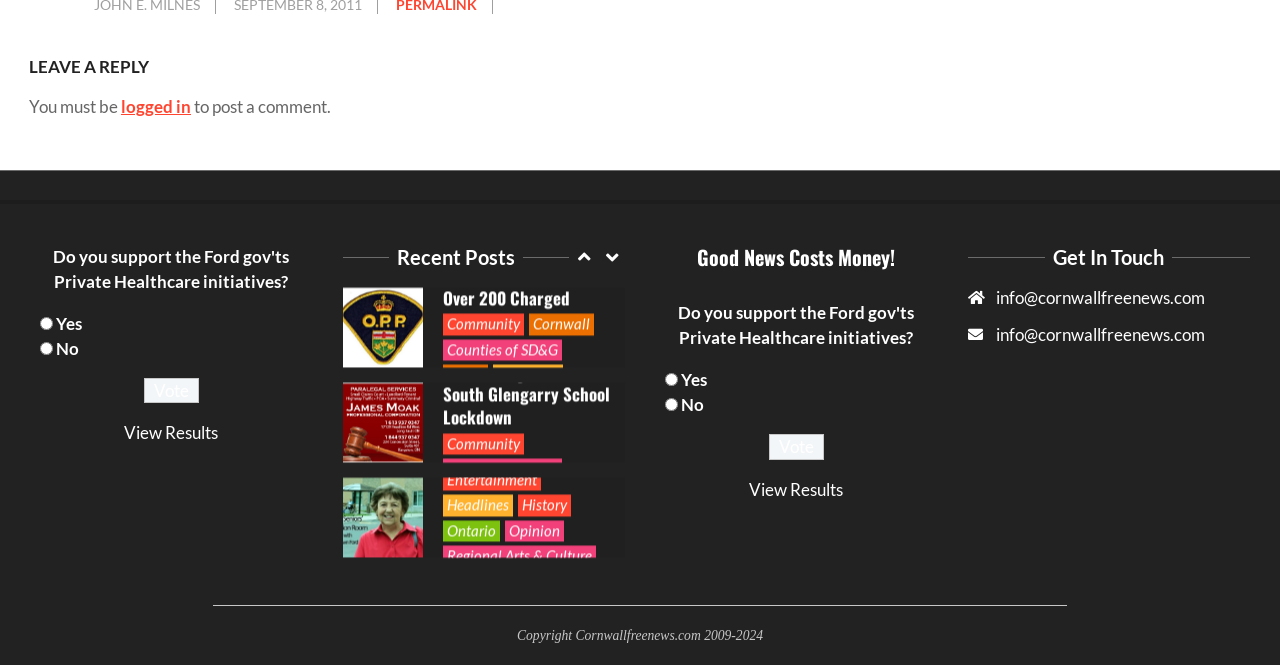Please identify the bounding box coordinates of the region to click in order to complete the task: "Click the 'Get In Touch' heading". The coordinates must be four float numbers between 0 and 1, specified as [left, top, right, bottom].

[0.756, 0.366, 0.977, 0.406]